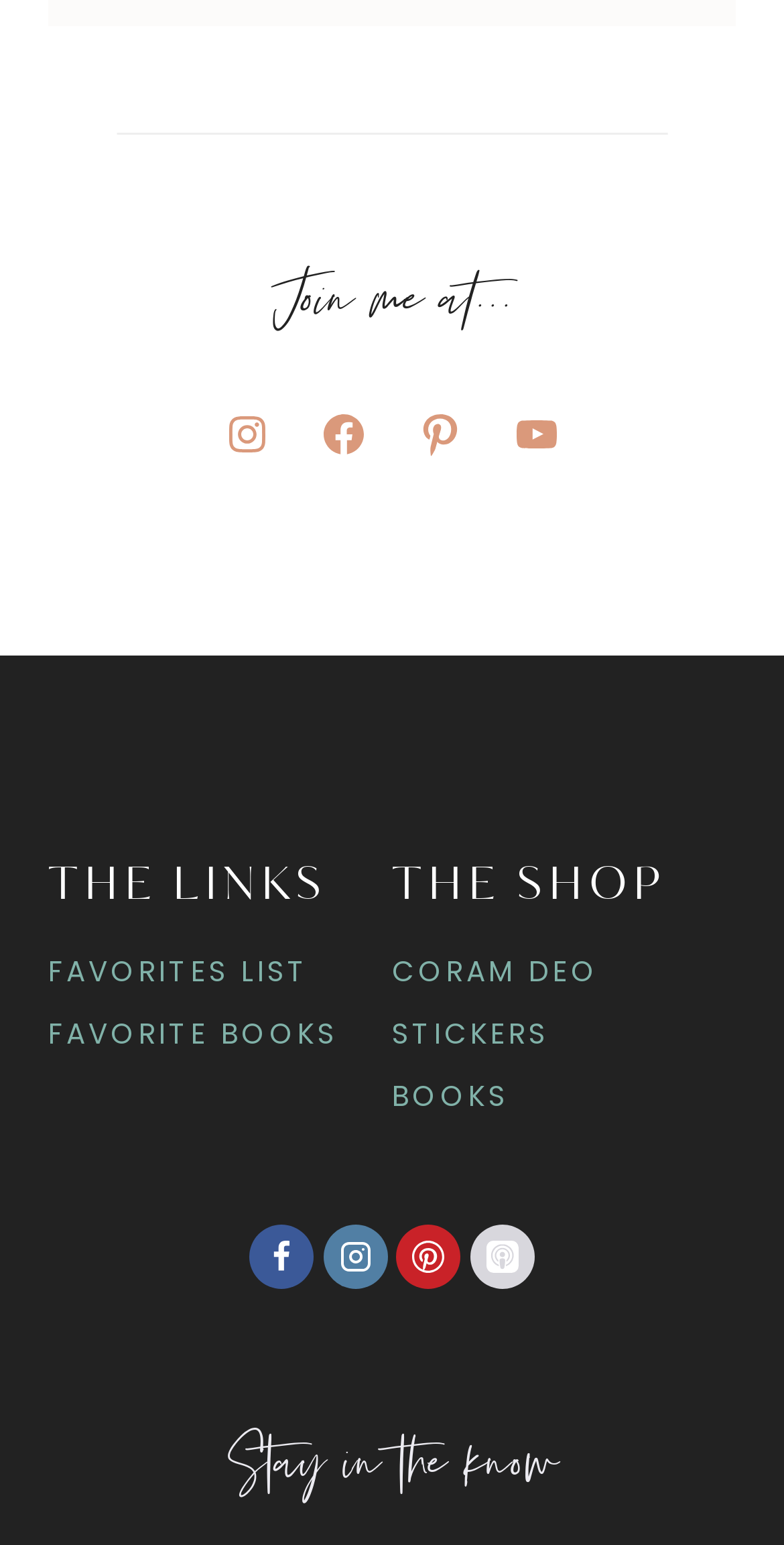Please find the bounding box coordinates of the element's region to be clicked to carry out this instruction: "Click on YouTube link".

[0.638, 0.258, 0.731, 0.305]